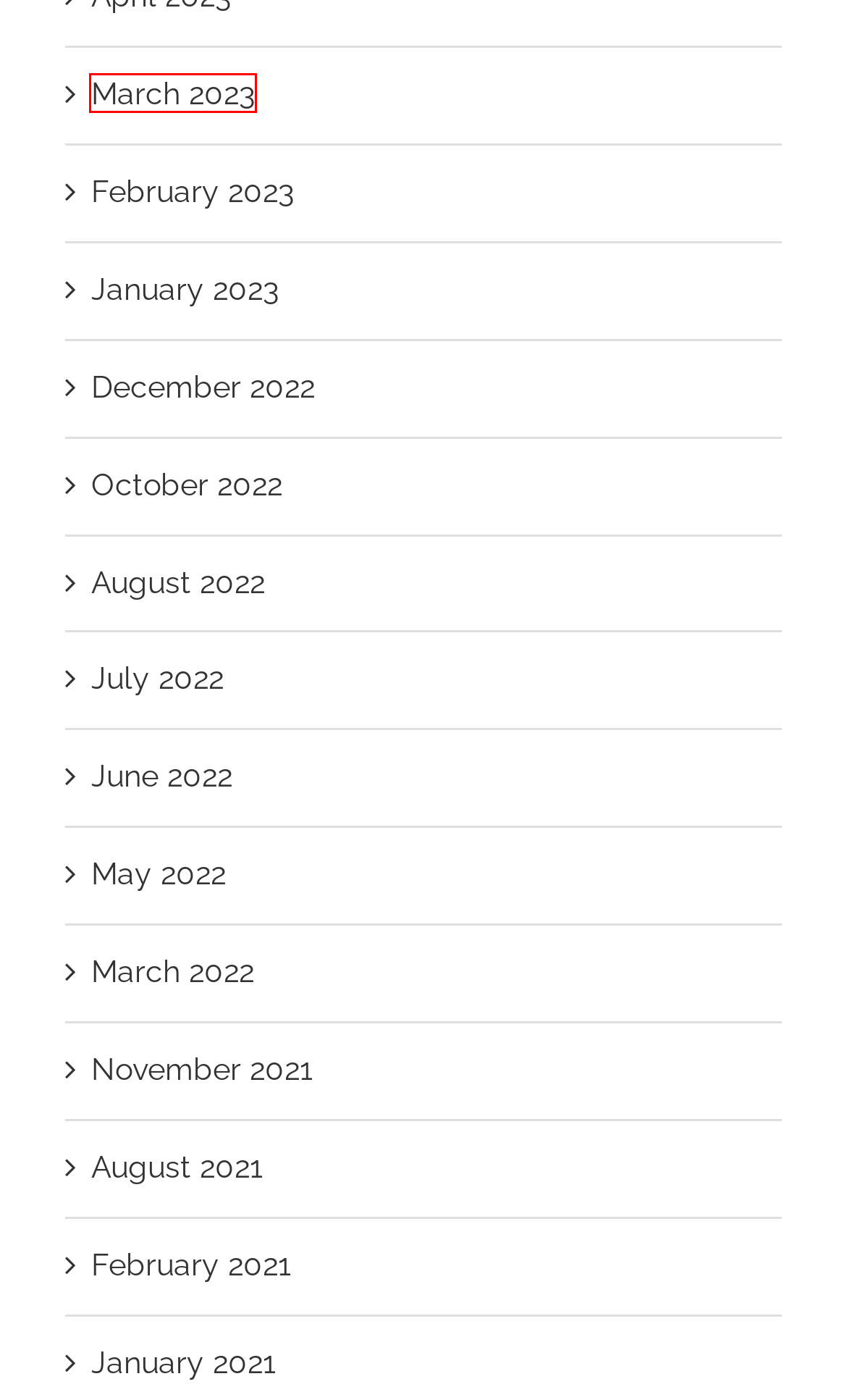You are presented with a screenshot of a webpage that includes a red bounding box around an element. Determine which webpage description best matches the page that results from clicking the element within the red bounding box. Here are the candidates:
A. October 2022 - Lisa Moore - New York-based Concert Pianist
B. February 2023 - Lisa Moore - New York-based Concert Pianist
C. July 2022 - Lisa Moore - New York-based Concert Pianist
D. December 2022 - Lisa Moore - New York-based Concert Pianist
E. March 2022 - Lisa Moore - New York-based Concert Pianist
F. February 2021 - Lisa Moore - New York-based Concert Pianist
G. March 2023 - Lisa Moore - New York-based Concert Pianist
H. January 2023 - Lisa Moore - New York-based Concert Pianist

G